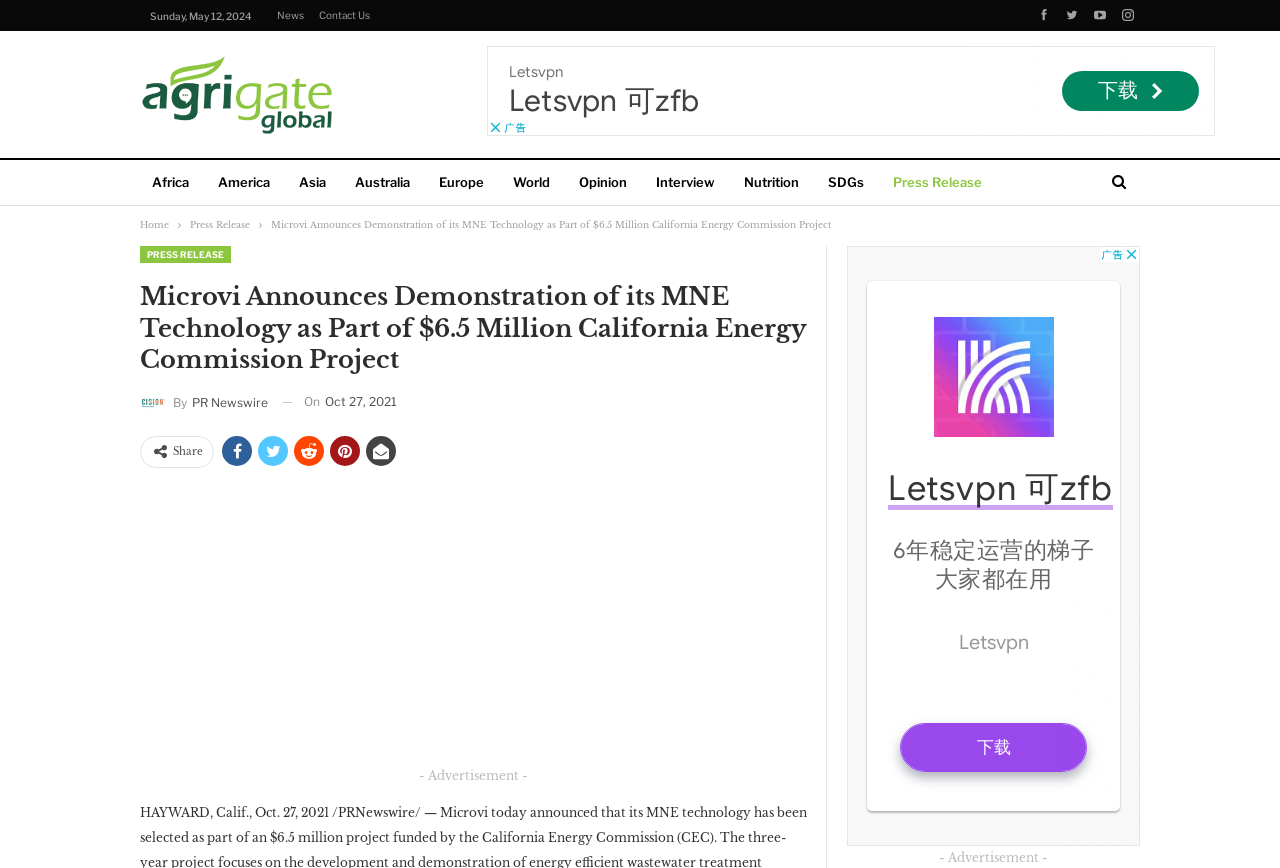What is the name of the company that announced the demonstration of its MNE technology?
Craft a detailed and extensive response to the question.

I read the text of the press release and found that the company that announced the demonstration of its MNE technology is Microvi, which is mentioned in the first sentence of the press release.